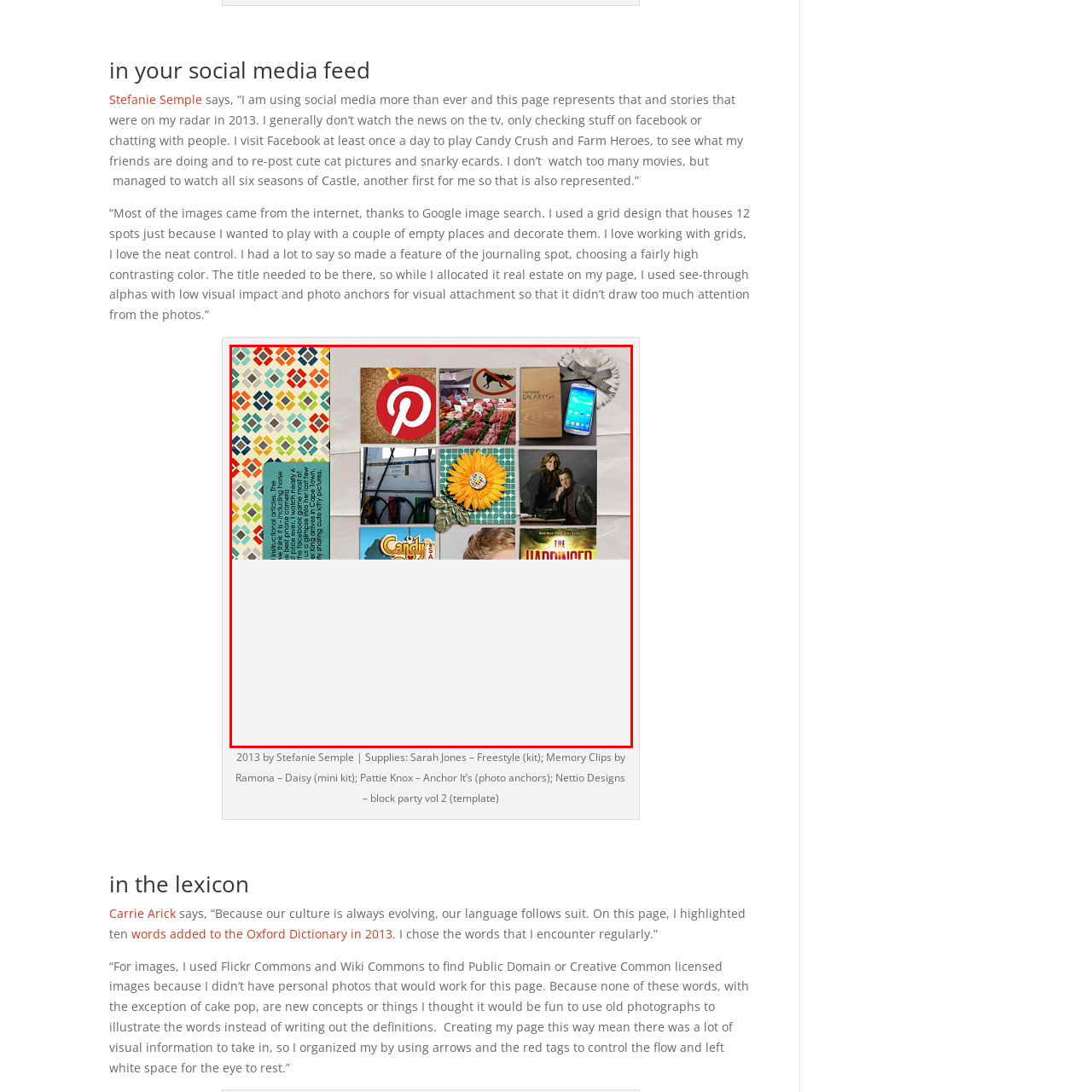Articulate a detailed description of the image inside the red frame.

This vibrant collage showcases a mix of pop culture references and personal interests from 2013. Featuring a variety of images such as the Pinterest logo, fresh produce, a smartphone, and notable media items, the layout embodies a playful grid design. Notably, a whimsical sunflower stands out, adding a touch of nature to the compilation. 

The inclusion of the "Candy Crush" game highlights the digital pastimes that were popular at the time, reflecting the creator’s engagement with social media and online interactions, as mentioned by Stefanie Semple, the artist behind this scrapbook-style creation. The overall aesthetic is enhanced by a background with a colorful geometric pattern, emphasizing the creative and organized approach taken in this artistic expression. This collage not only represents personal memories but also the cultural elements that were prevalent in 2013.